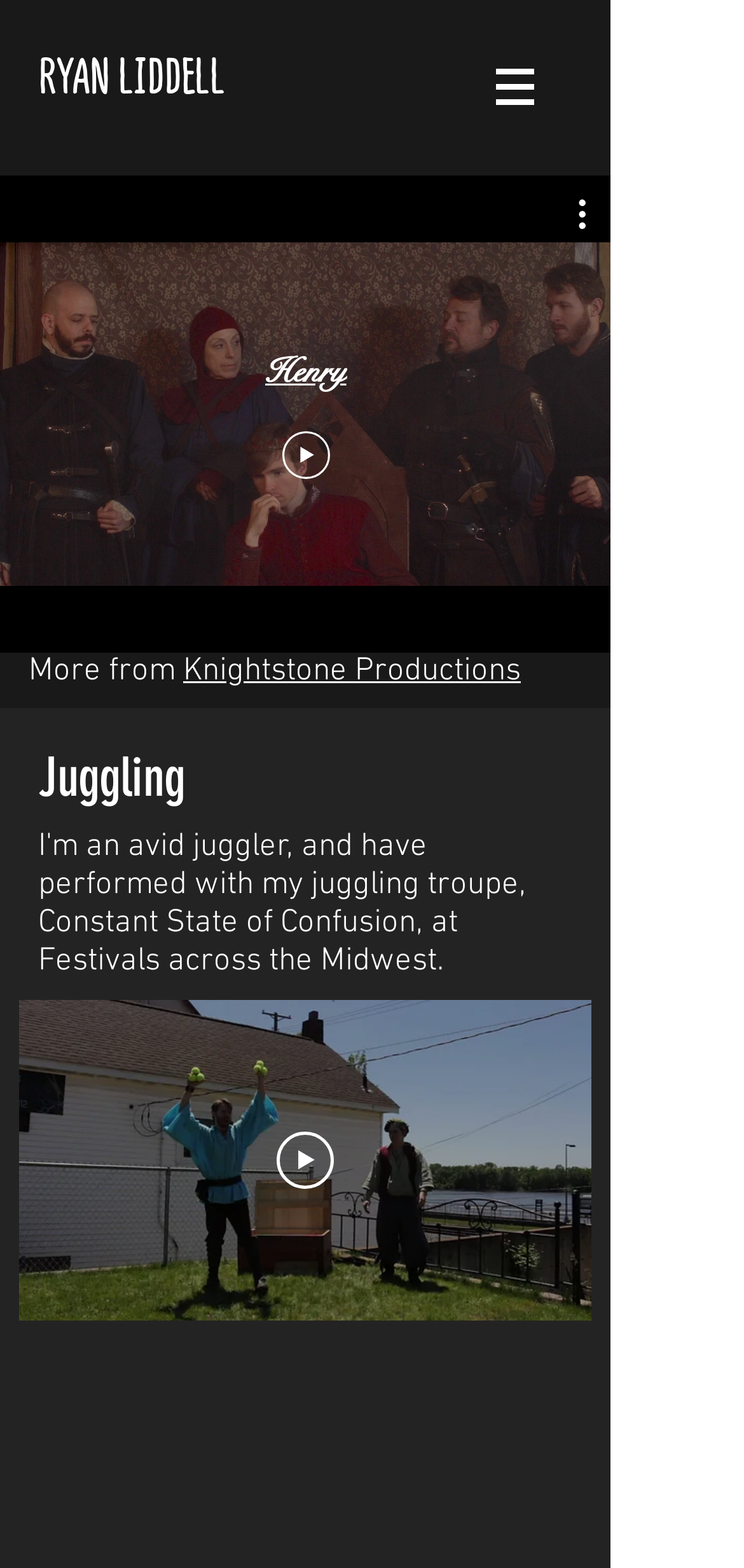Using details from the image, please answer the following question comprehensively:
What is the name of the person associated with the website?

The heading 'RYAN LIDDELL' is present at the top of the webpage, and it is also a link, suggesting that RYAN LIDDELL is the person associated with the website.